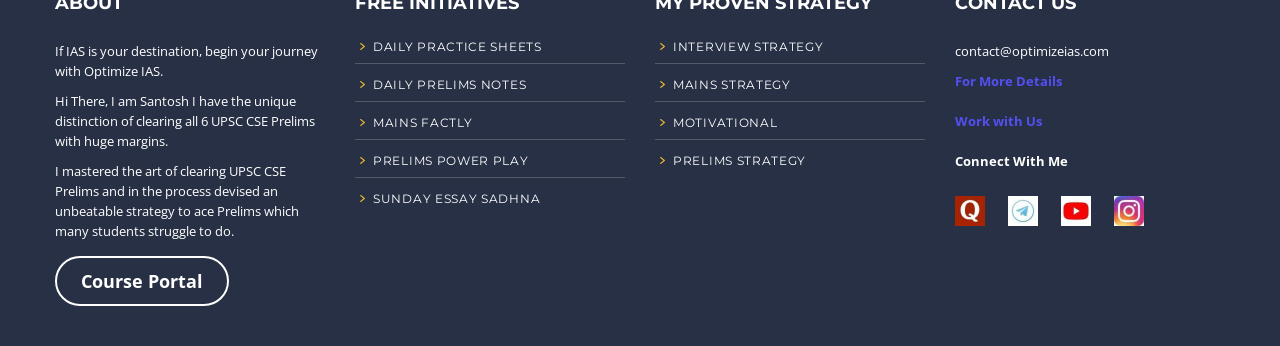Carefully observe the image and respond to the question with a detailed answer:
What is the name of the daily practice resource?

The link element with the text 'DAILY PRACTICE SHEETS' suggests that the author provides daily practice sheets as a resource for students preparing for the UPSC CSE Prelims.